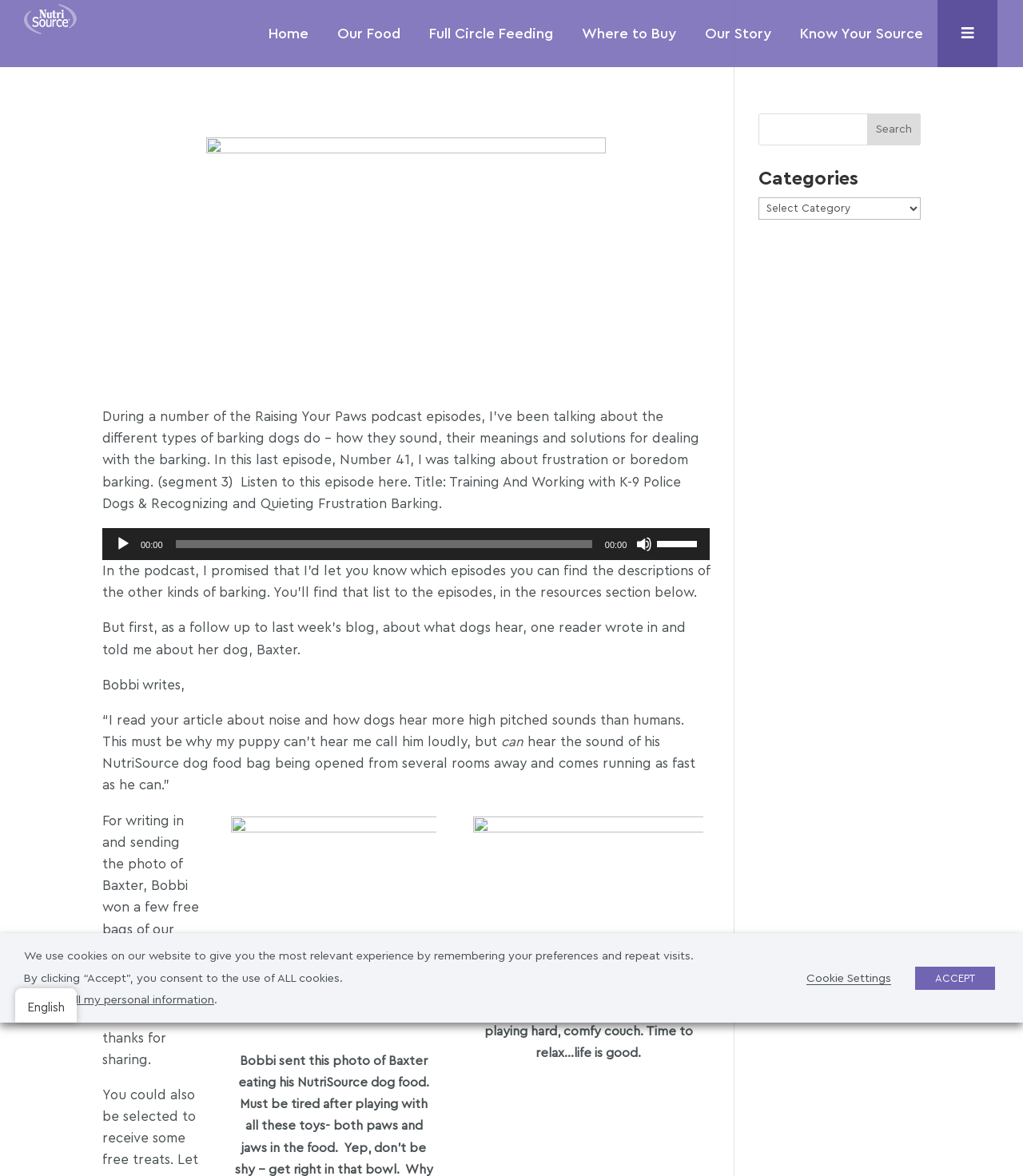Answer the question with a single word or phrase: 
What is the function of the 'Search' button on the webpage?

To search the website